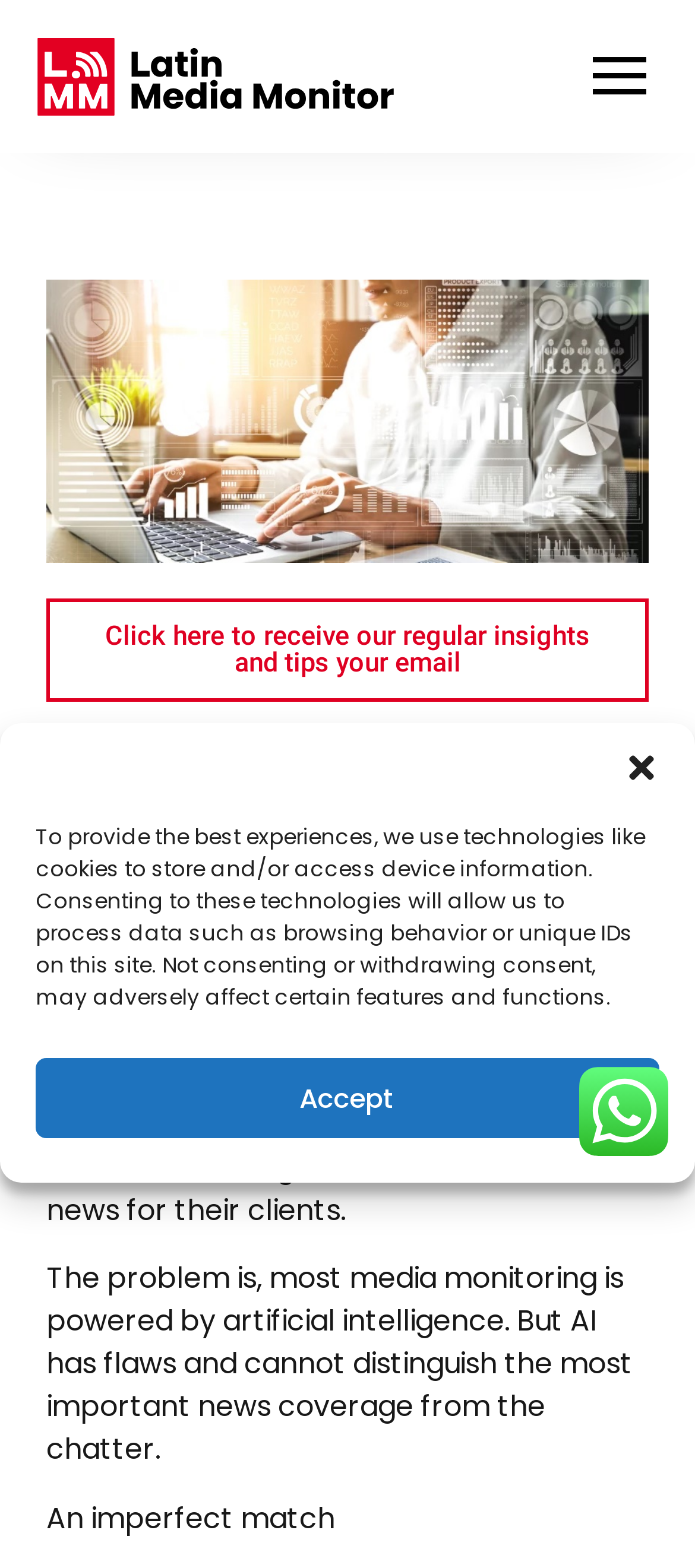Find the bounding box of the UI element described as follows: "Accept".

[0.051, 0.675, 0.949, 0.726]